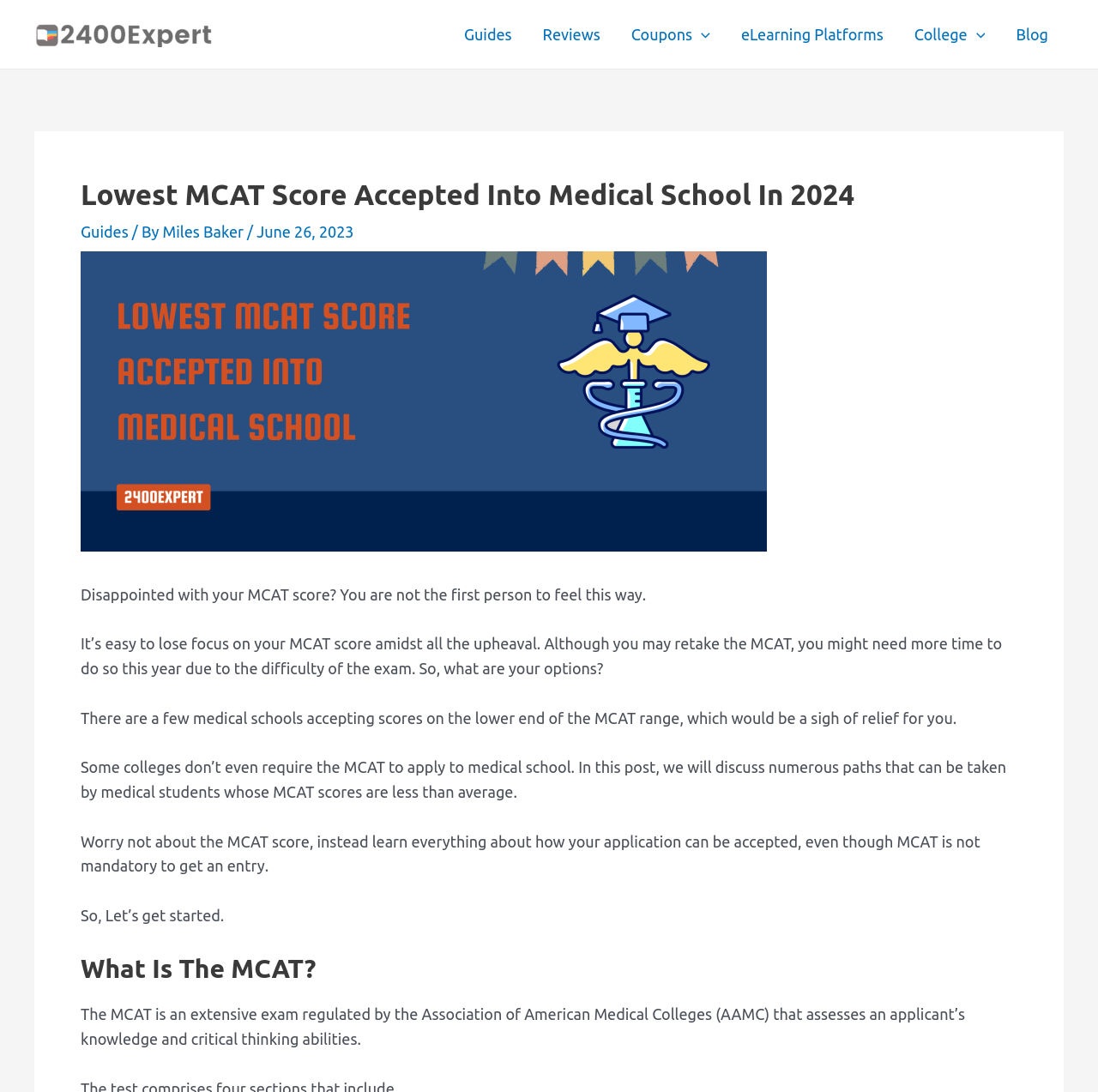What is the purpose of the 'Menu Toggle' button?
Use the screenshot to answer the question with a single word or phrase.

To expand menu